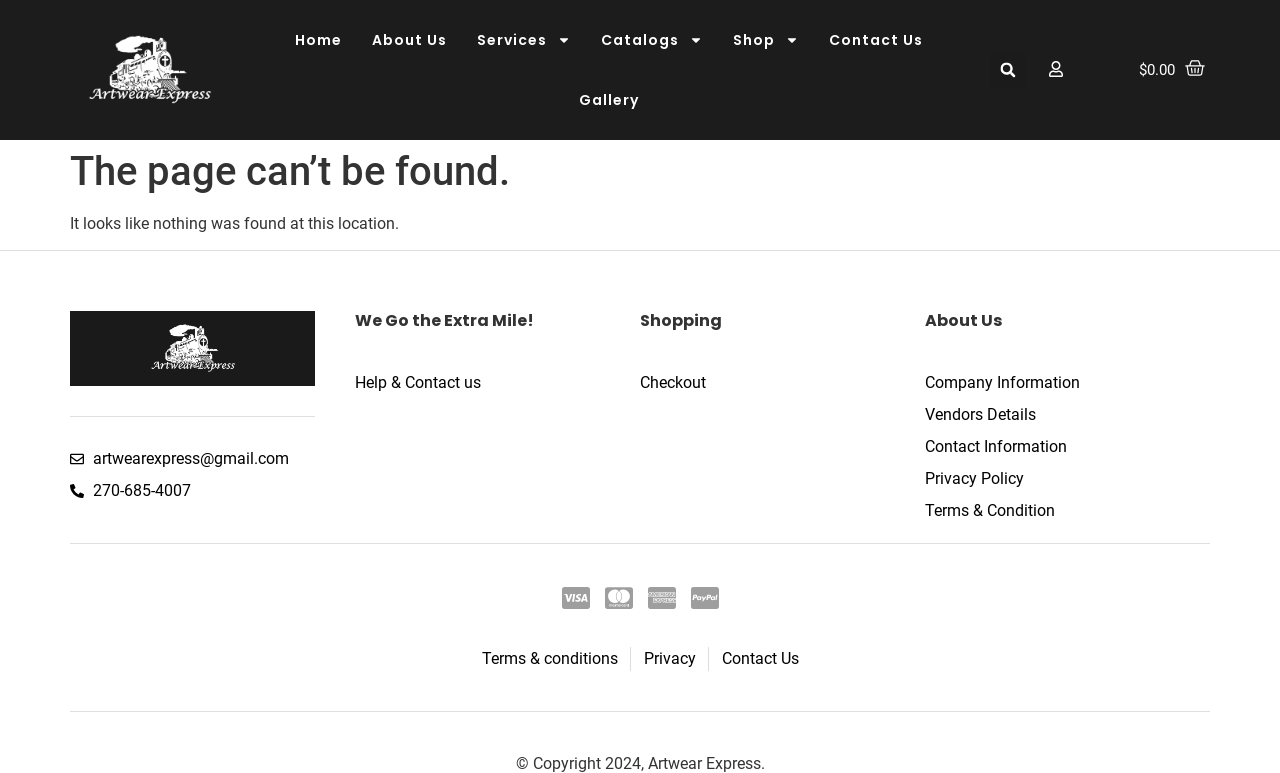Please find the bounding box coordinates of the element's region to be clicked to carry out this instruction: "Search for something".

[0.773, 0.067, 0.801, 0.114]